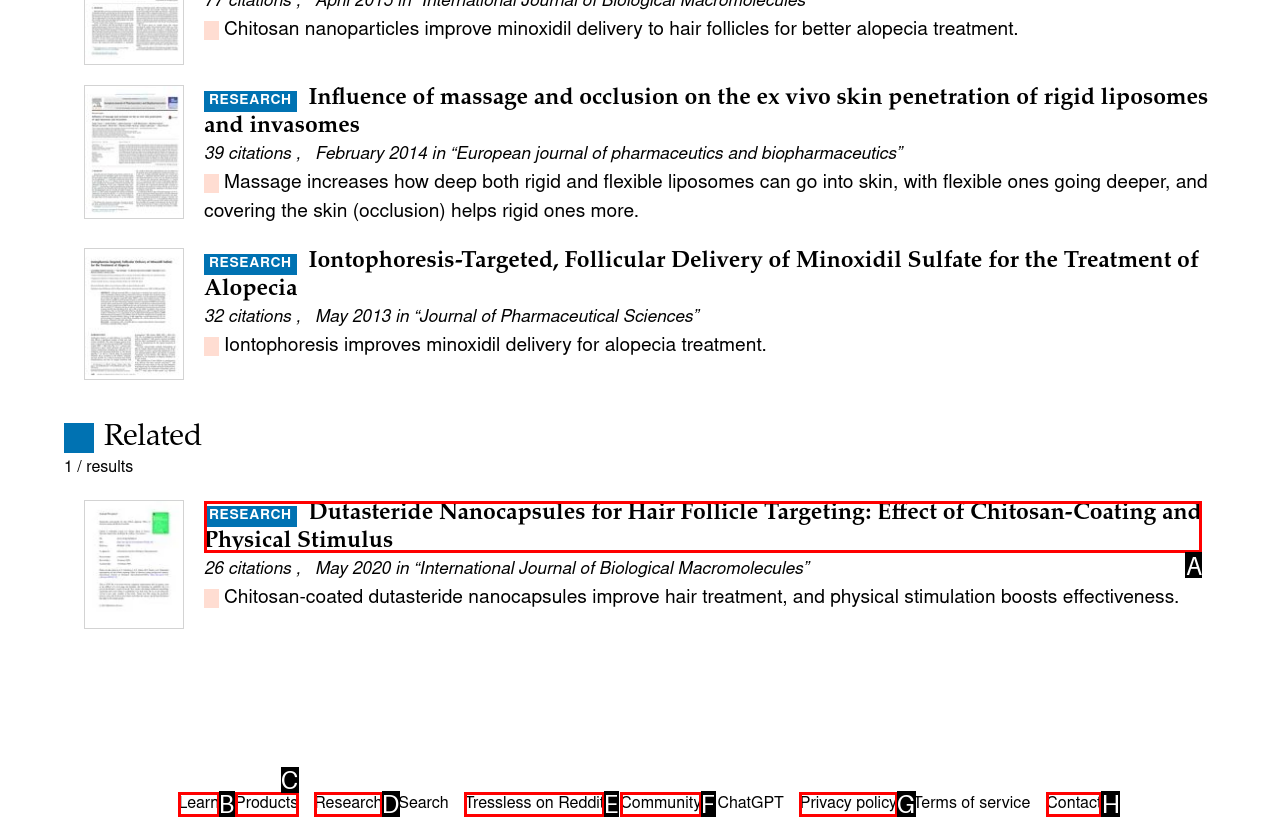Select the option that fits this description: Privacy policy
Answer with the corresponding letter directly.

G